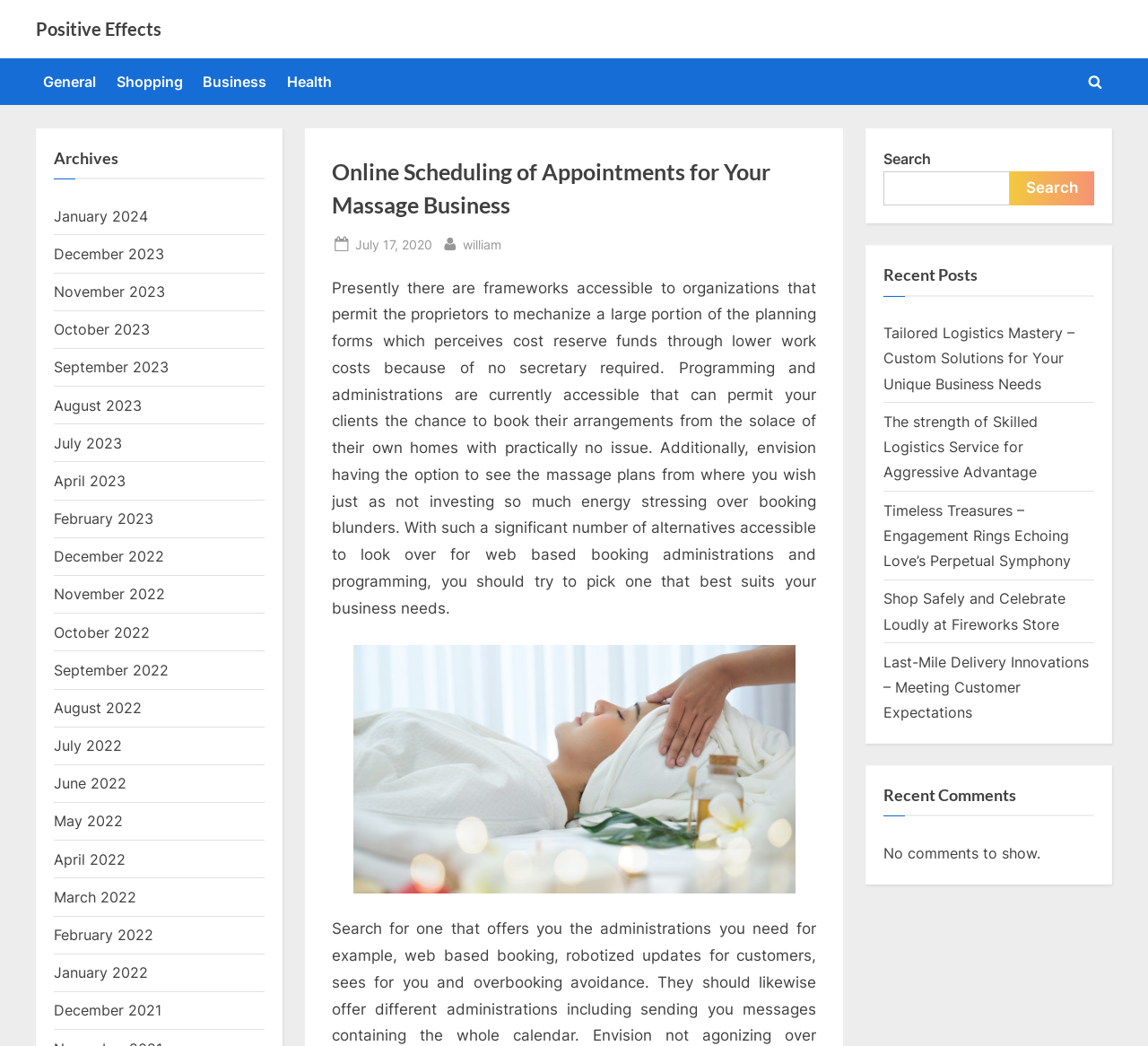Find the bounding box coordinates of the element to click in order to complete the given instruction: "View the 'Massage Therapy' image."

[0.307, 0.616, 0.693, 0.854]